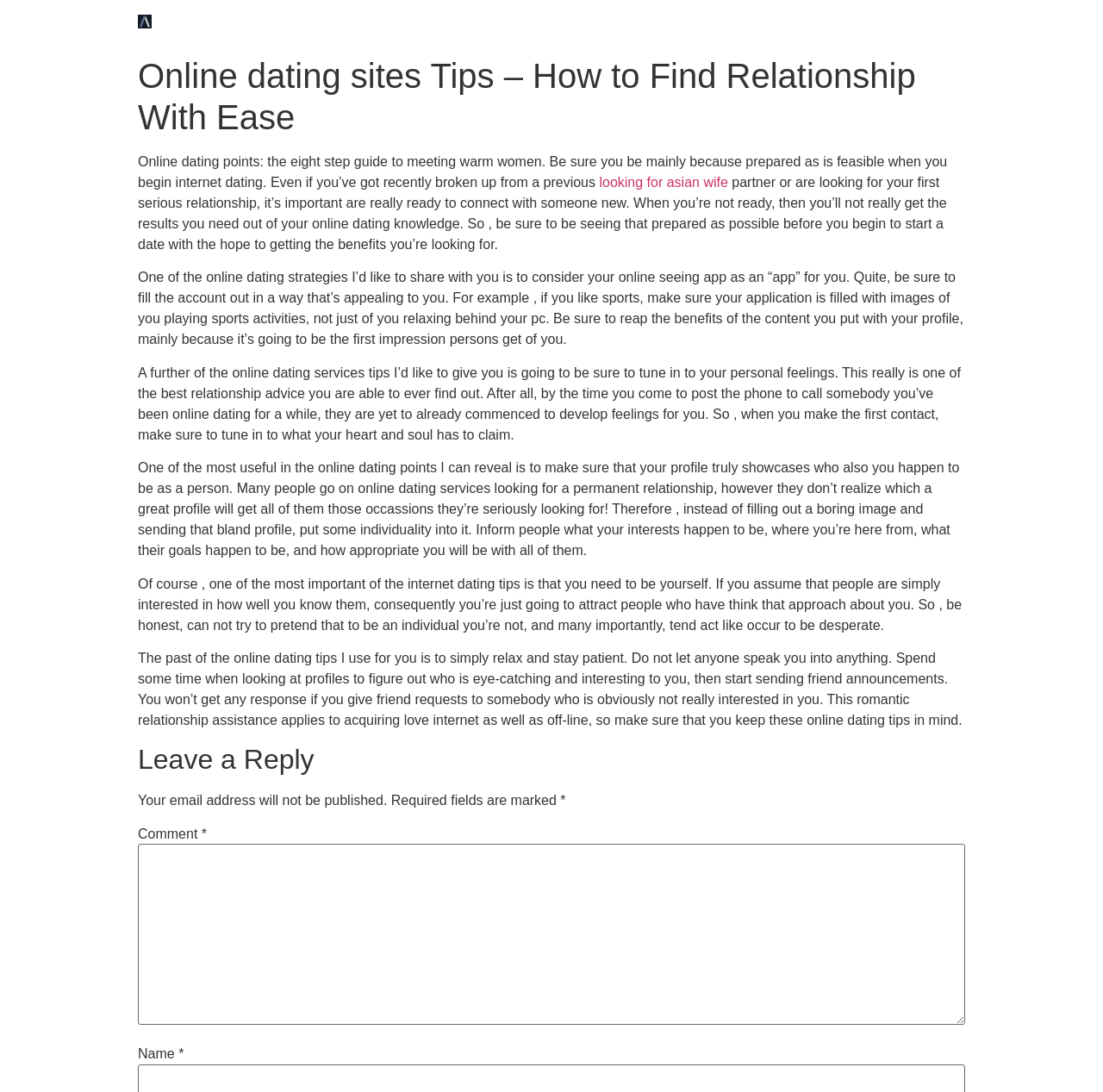Given the content of the image, can you provide a detailed answer to the question?
What is the main topic of this webpage?

The webpage is focused on providing tips and advice for online dating, as evident from the header and the various paragraphs of text that discuss different aspects of online dating.